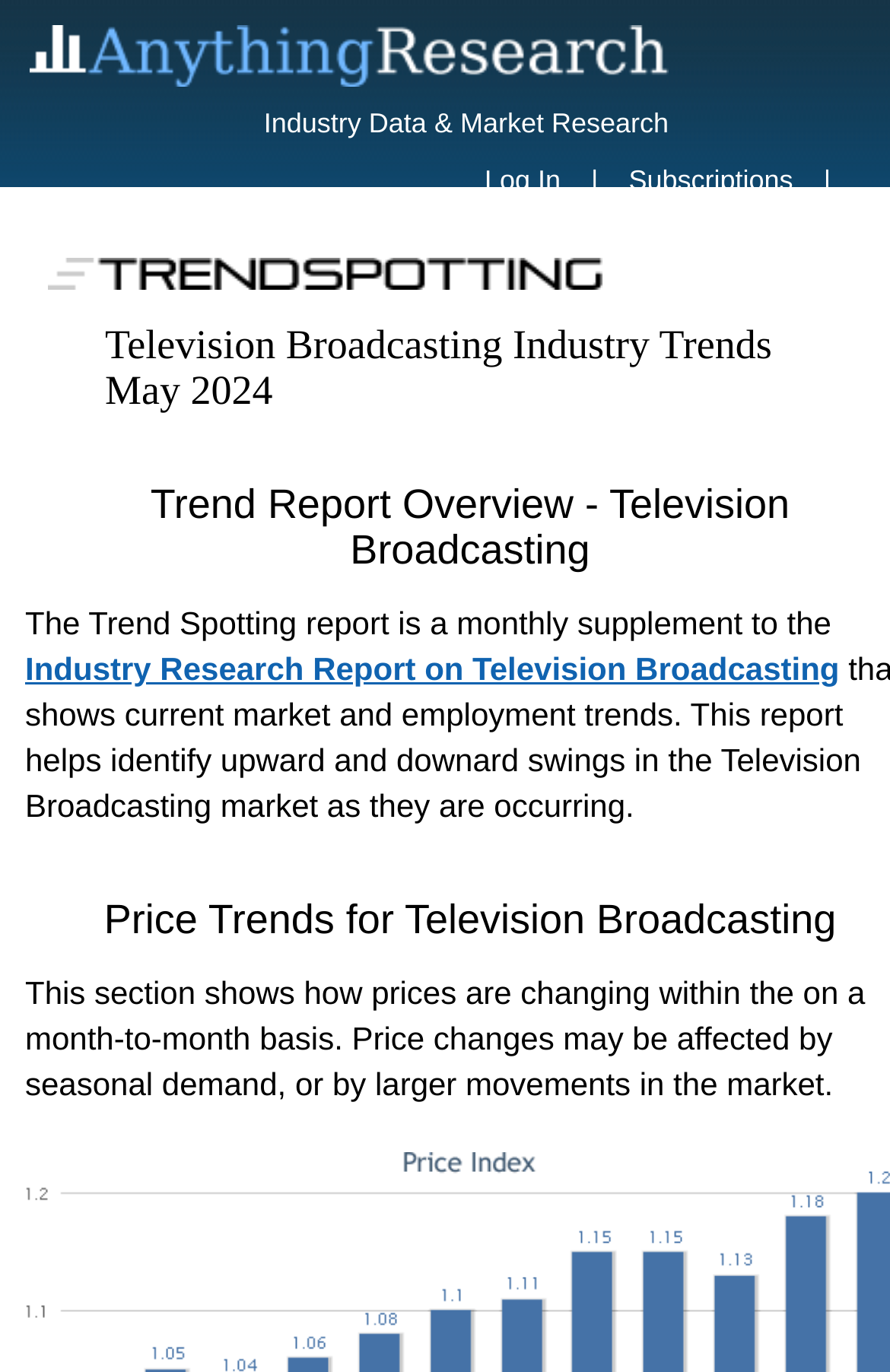Provide the bounding box coordinates of the section that needs to be clicked to accomplish the following instruction: "read Industry Research Report on Television Broadcasting."

[0.028, 0.474, 0.943, 0.501]